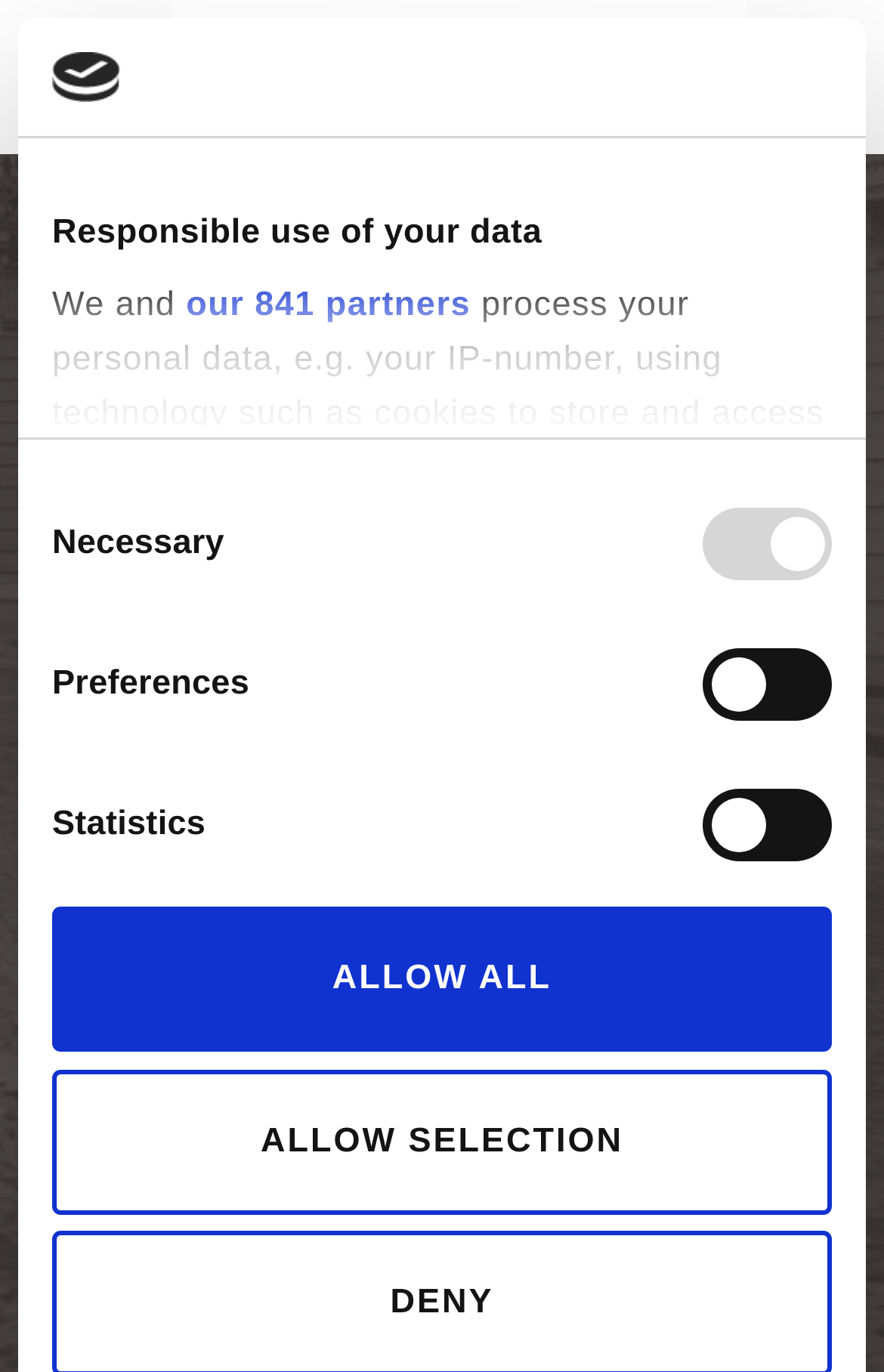Identify the bounding box coordinates for the UI element mentioned here: "Show details". Provide the coordinates as four float values between 0 and 1, i.e., [left, top, right, bottom].

[0.604, 0.819, 0.903, 0.859]